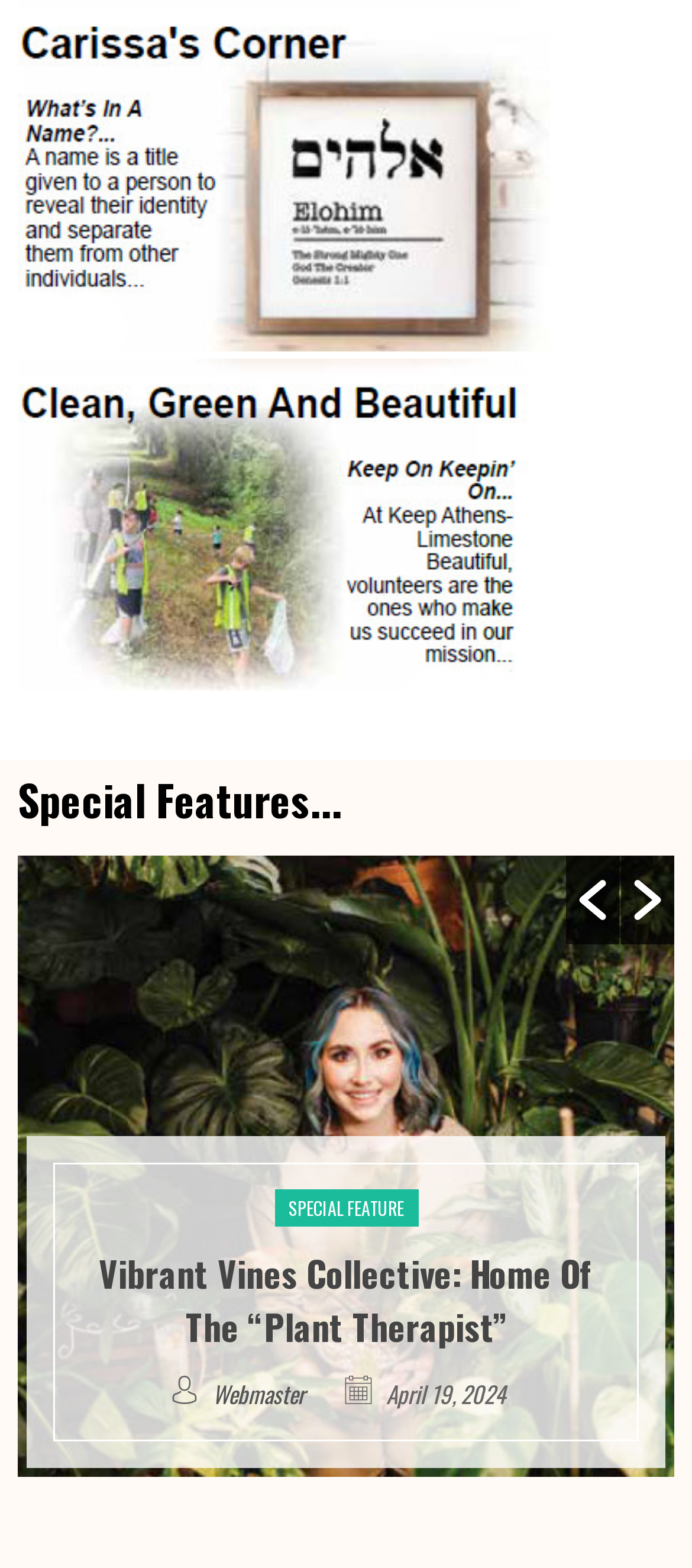Answer briefly with one word or phrase:
What is the text of the first heading?

Special Features...